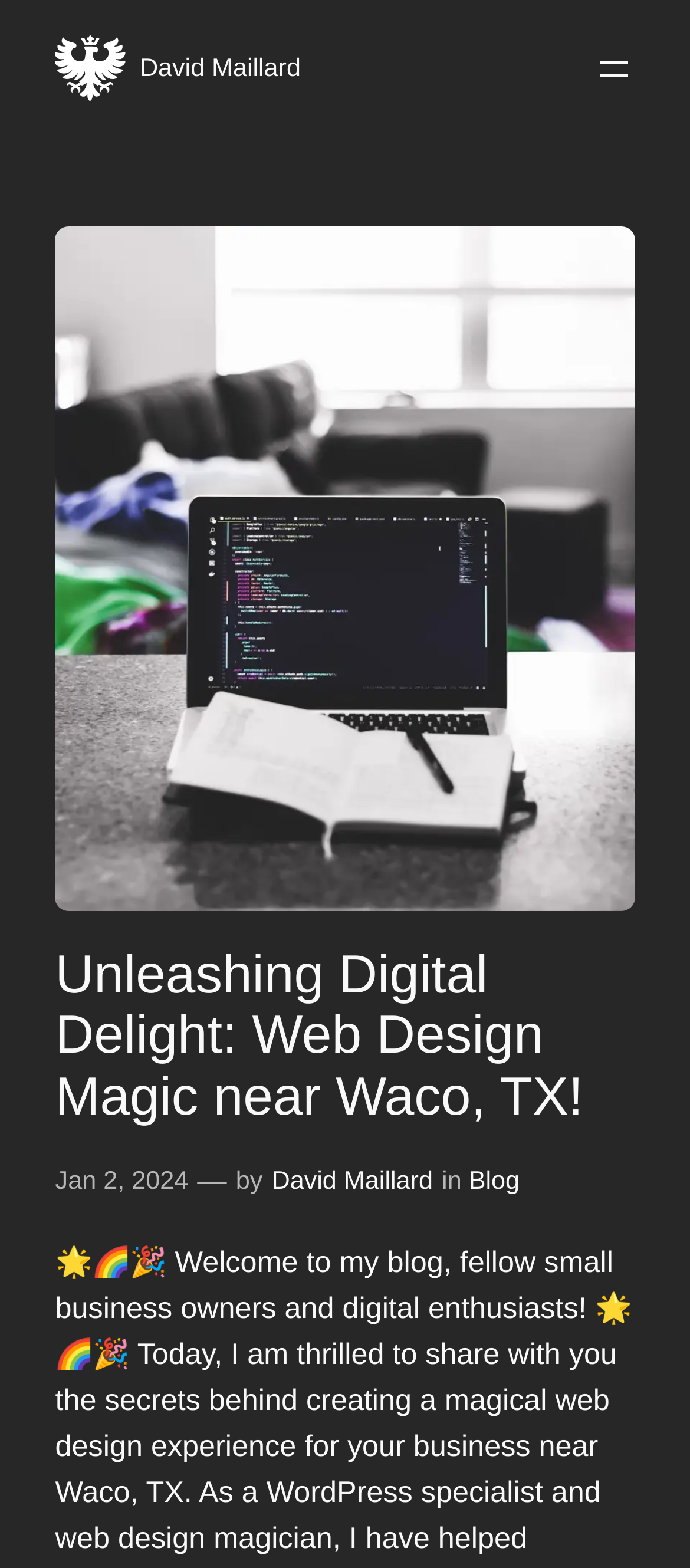Please respond to the question with a concise word or phrase:
What is the location mentioned in the main heading?

Waco, TX